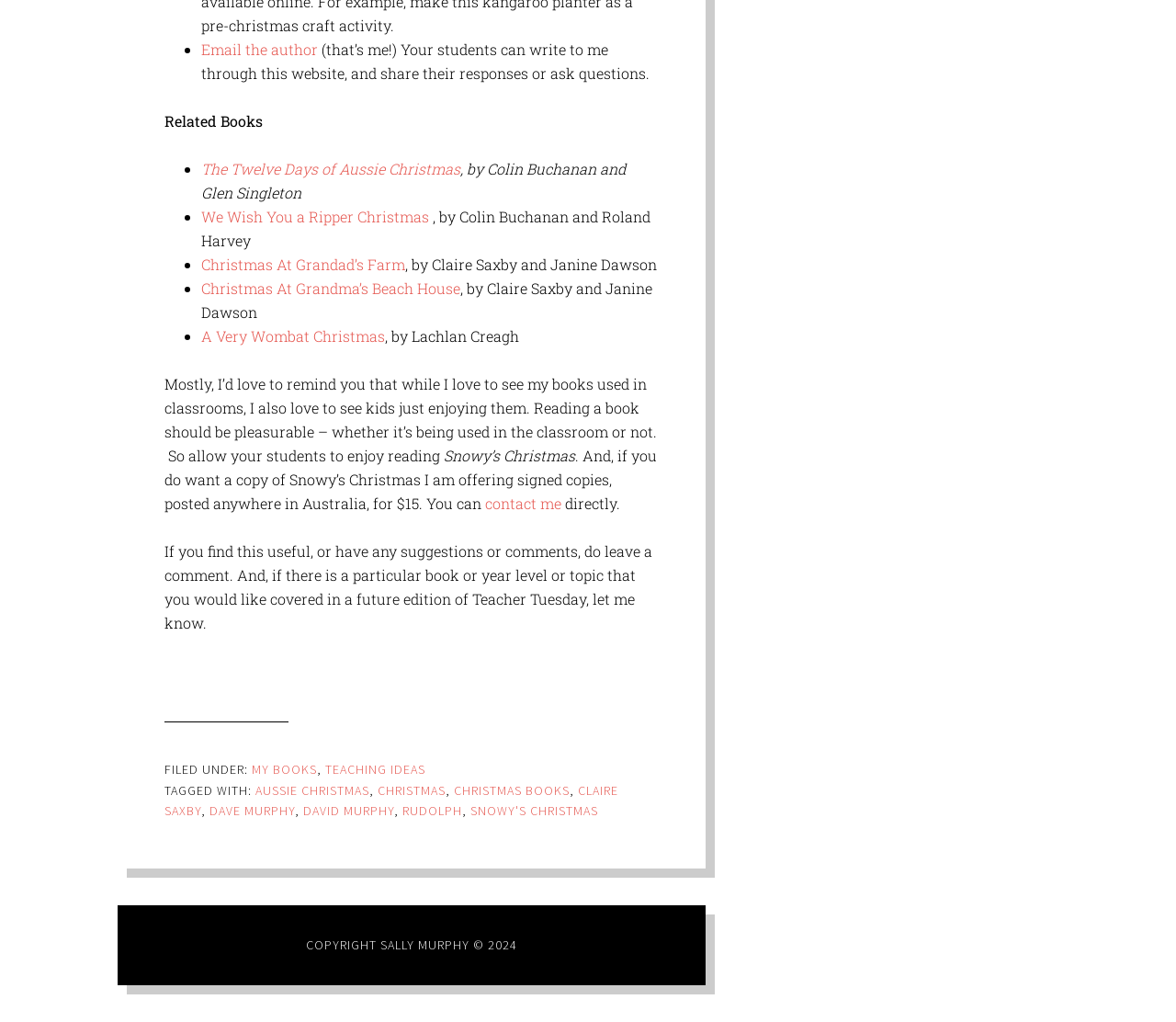Please specify the coordinates of the bounding box for the element that should be clicked to carry out this instruction: "Email the author". The coordinates must be four float numbers between 0 and 1, formatted as [left, top, right, bottom].

[0.171, 0.039, 0.27, 0.057]